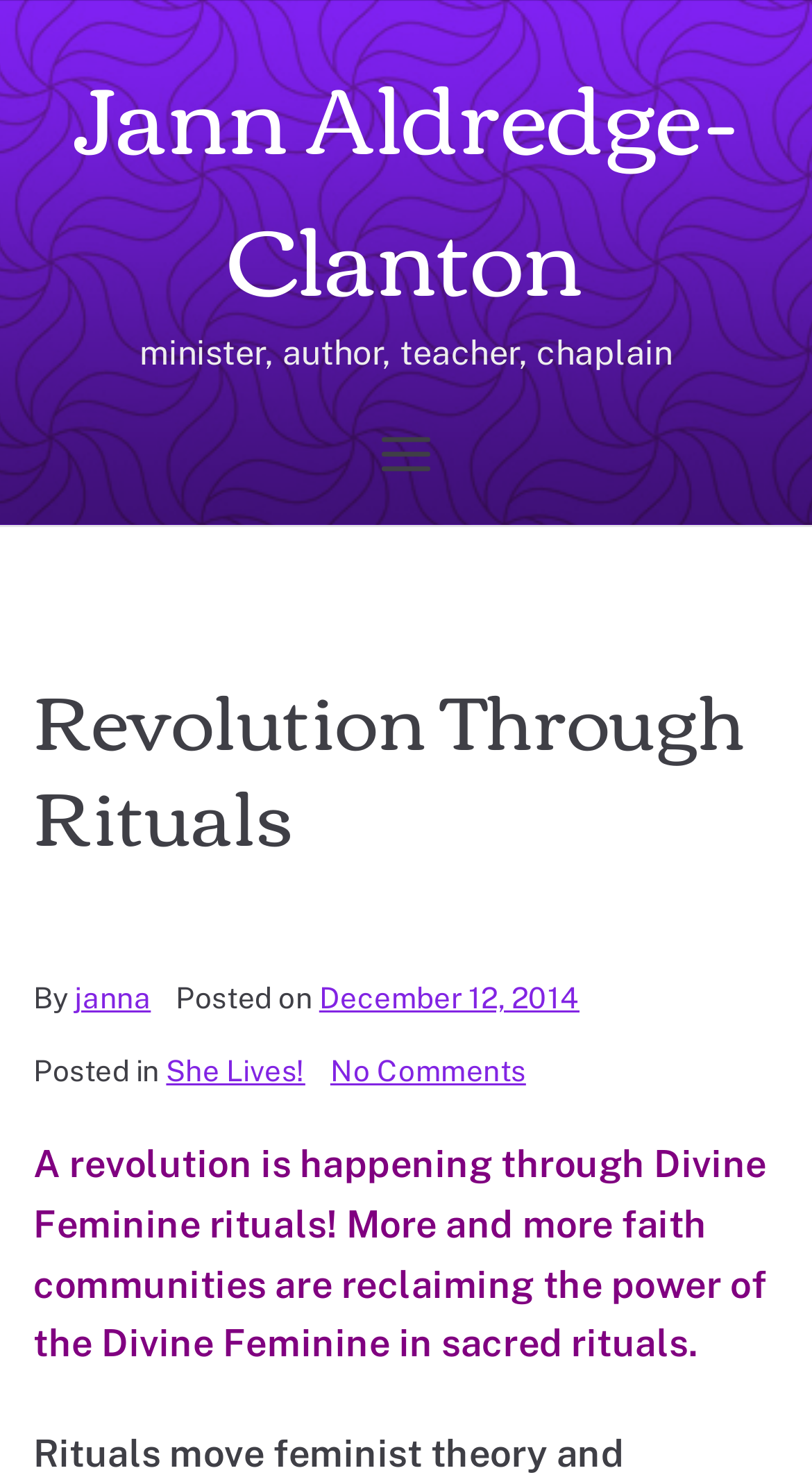Describe every aspect of the webpage in a detailed manner.

The webpage is about Jann Aldredge-Clanton, a minister, author, teacher, and chaplain, and her work on Divine Feminine rituals. At the top left, there is a link to Jann Aldredge-Clanton's profile, accompanied by a brief description of her roles. Below this, there is a button labeled "Primary Menu" with an icon. 

To the right of the button, there is a header section that spans almost the entire width of the page. Within this section, there is a heading that reads "Revolution Through Rituals" in a prominent font size. Below the heading, there is a byline that indicates the author, Jann, and the date of posting, December 12, 2014. 

Further down, there are links to categories, including "She Lives!", and a comment section with no comments. The main content of the page is a paragraph that describes the revolution happening through Divine Feminine rituals, where faith communities are reclaiming the power of the Divine Feminine in sacred rituals. This paragraph is positioned at the bottom center of the page.